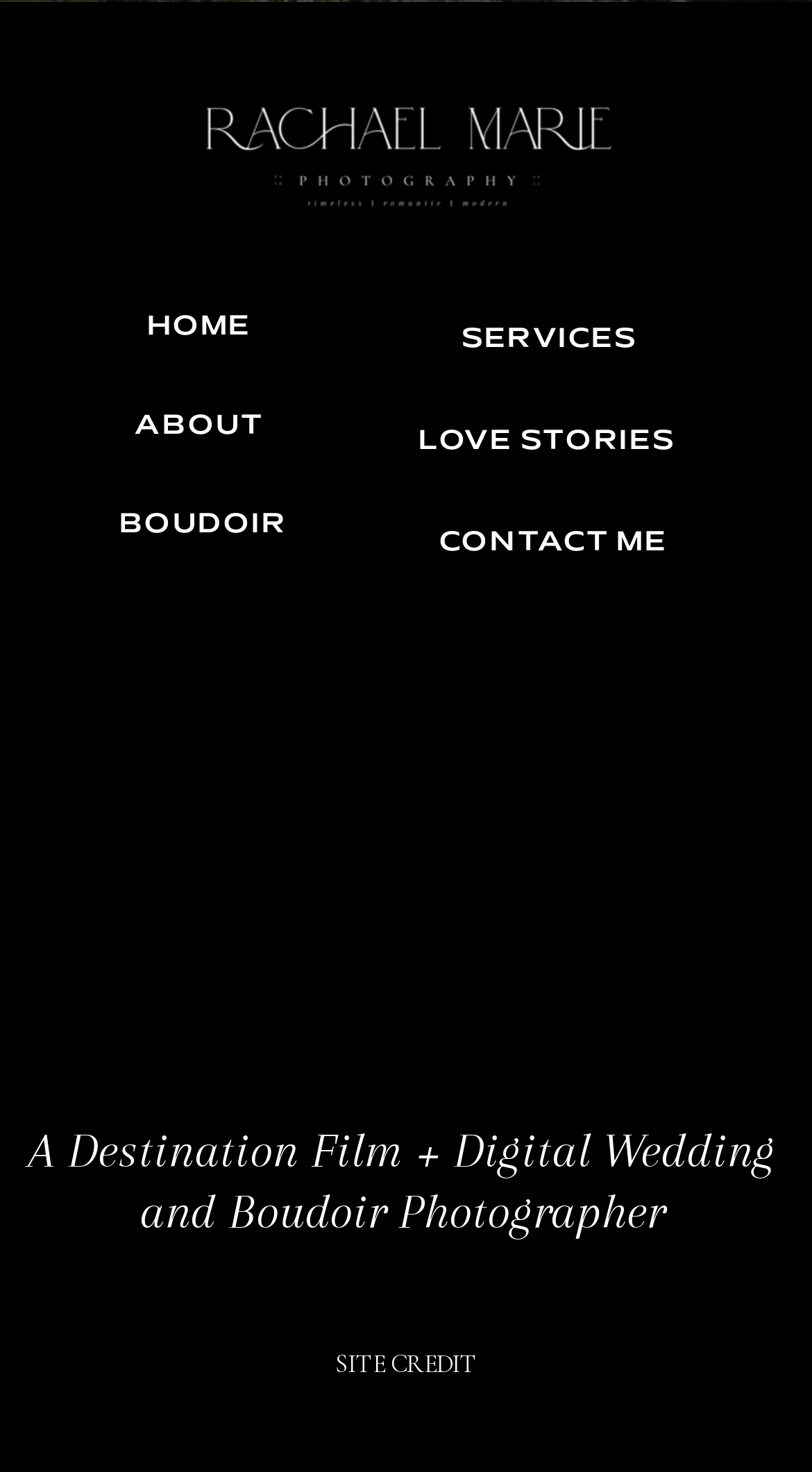For the following element description, predict the bounding box coordinates in the format (top-left x, top-left y, bottom-right x, bottom-right y). All values should be floating point numbers between 0 and 1. Description: SERVICES

[0.569, 0.207, 0.806, 0.257]